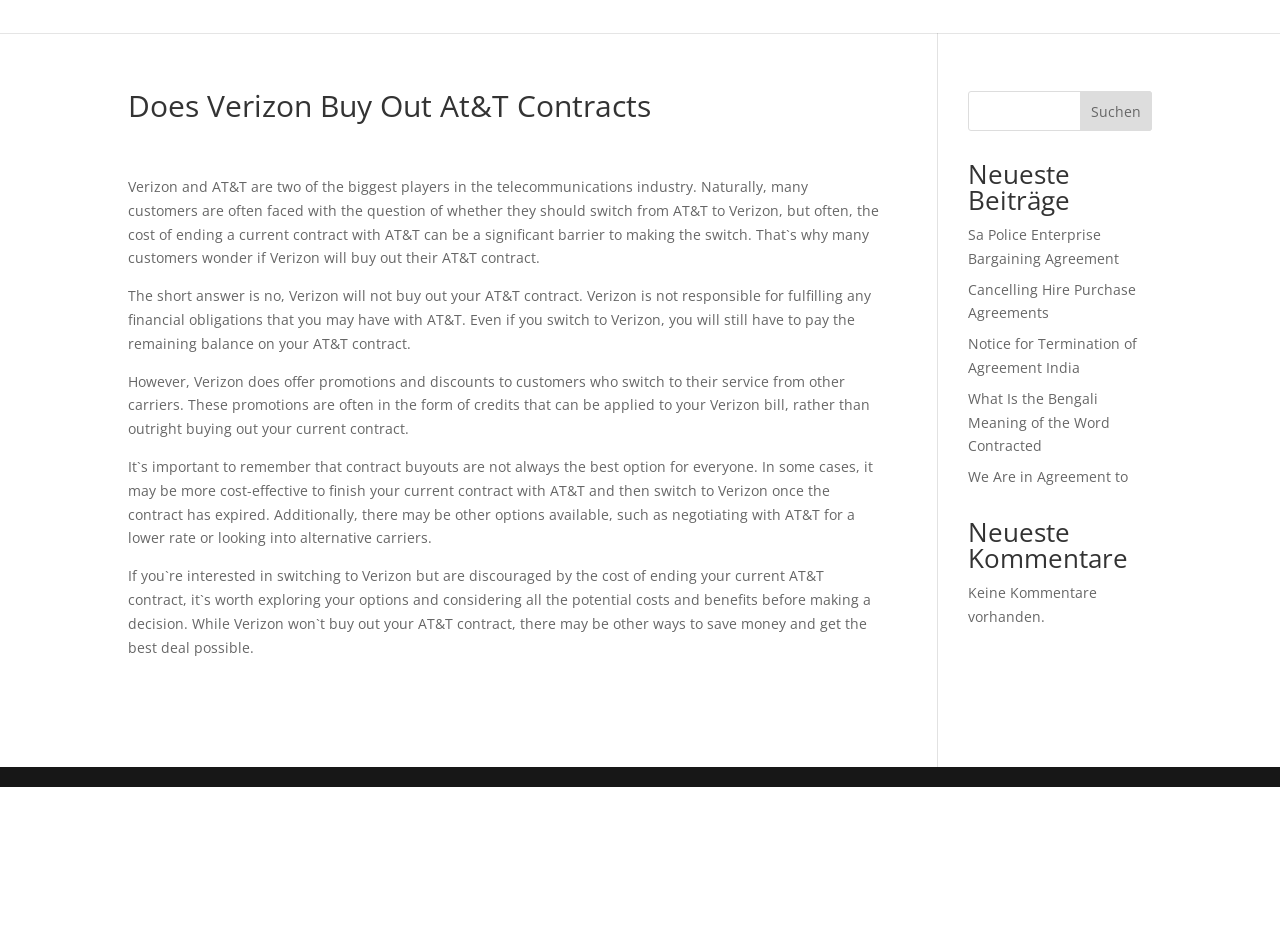Explain in detail what you observe on this webpage.

The webpage appears to be an article discussing whether Verizon buys out AT&T contracts. At the top of the page, there is a heading that reads "Does Verizon Buy Out At&T Contracts". Below the heading, there is a block of text that provides an introduction to the topic, explaining that many customers wonder if Verizon will buy out their AT&T contract.

Following the introduction, there are four paragraphs of text that provide more information on the topic. The first paragraph explains that Verizon will not buy out an AT&T contract, and customers are still responsible for paying the remaining balance on their AT&T contract. The second paragraph mentions that Verizon offers promotions and discounts to customers who switch from other carriers. The third paragraph advises customers to consider their options carefully before making a decision, as contract buyouts may not always be the best option. The fourth paragraph encourages customers to explore their options and consider all potential costs and benefits before making a decision.

To the right of the article, there is a search box with a button labeled "Suchen" (which means "Search" in German). Above the search box, there is a heading that reads "Neueste Beiträge" (which means "Latest Posts" in German), followed by a list of five links to related articles. Below the search box, there is another heading that reads "Neueste Kommentare" (which means "Latest Comments" in German), but it appears that there are no comments available, as the text "Keine Kommentare vorhanden" (which means "No comments available" in German) is displayed.

At the very bottom of the page, there is a content information section that spans the entire width of the page.